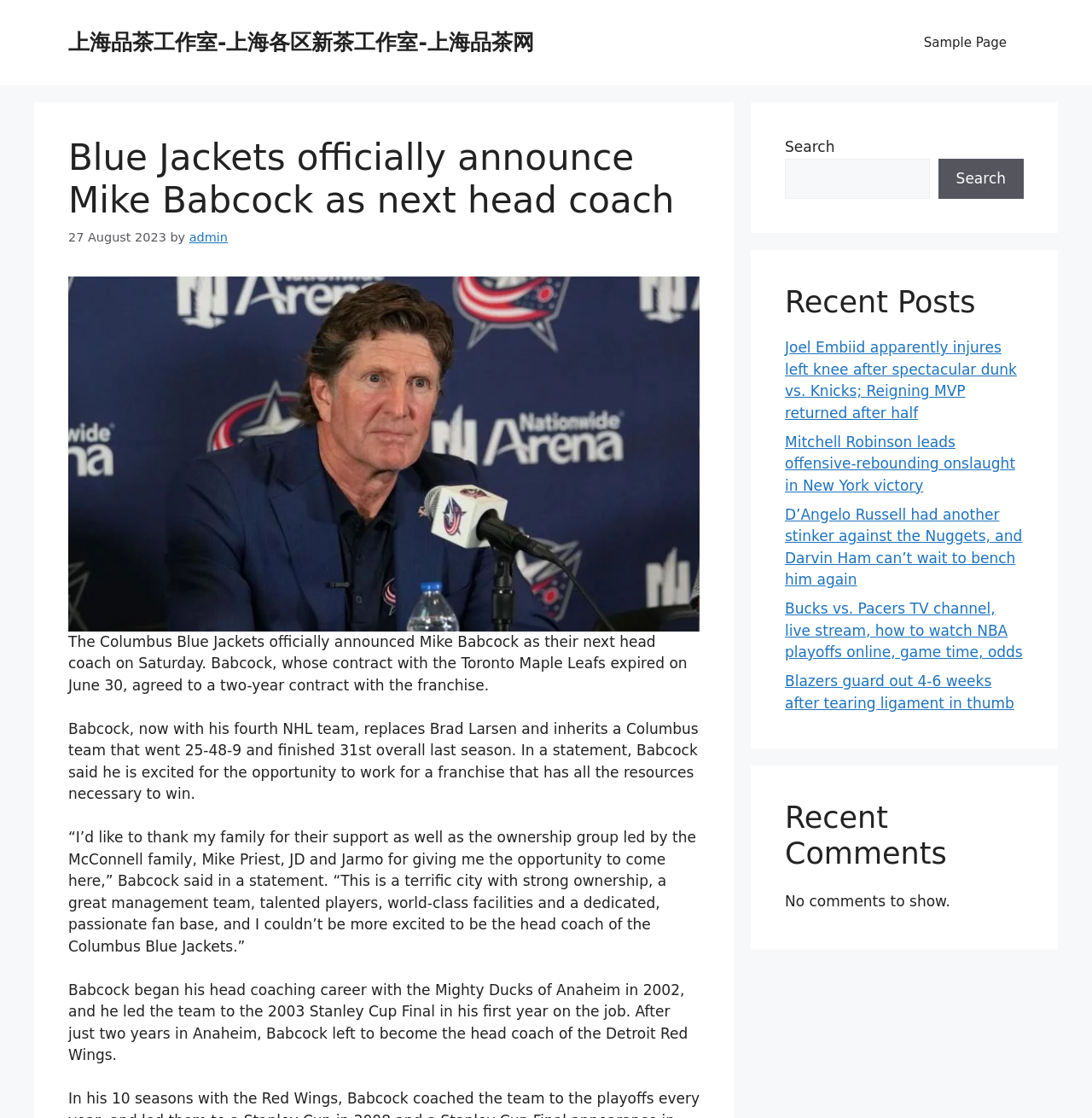Identify and provide the main heading of the webpage.

Blue Jackets officially announce Mike Babcock as next head coach